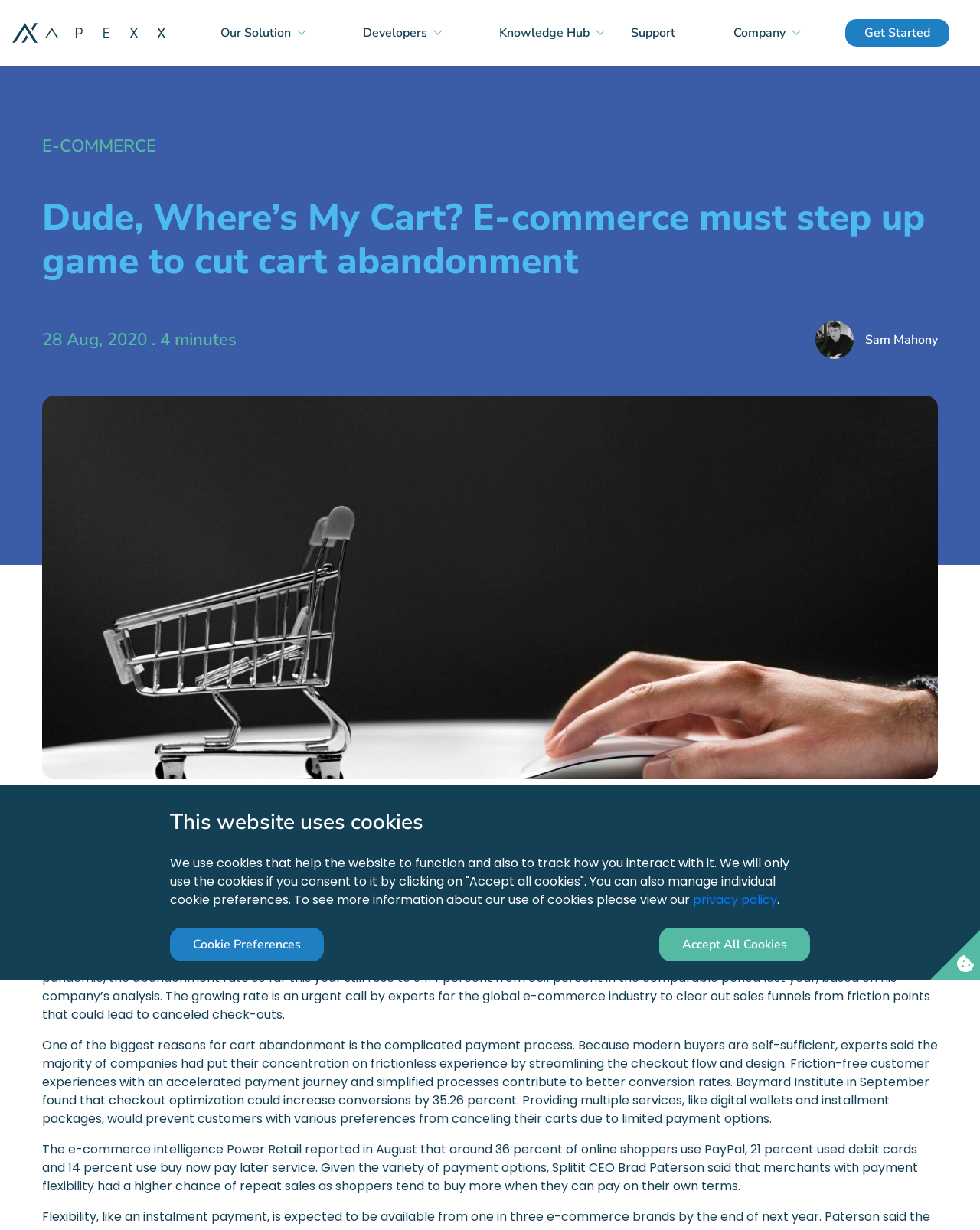Please answer the following question using a single word or phrase: Who is the vice president of retail insights at Amperity?

Jordan Elkind